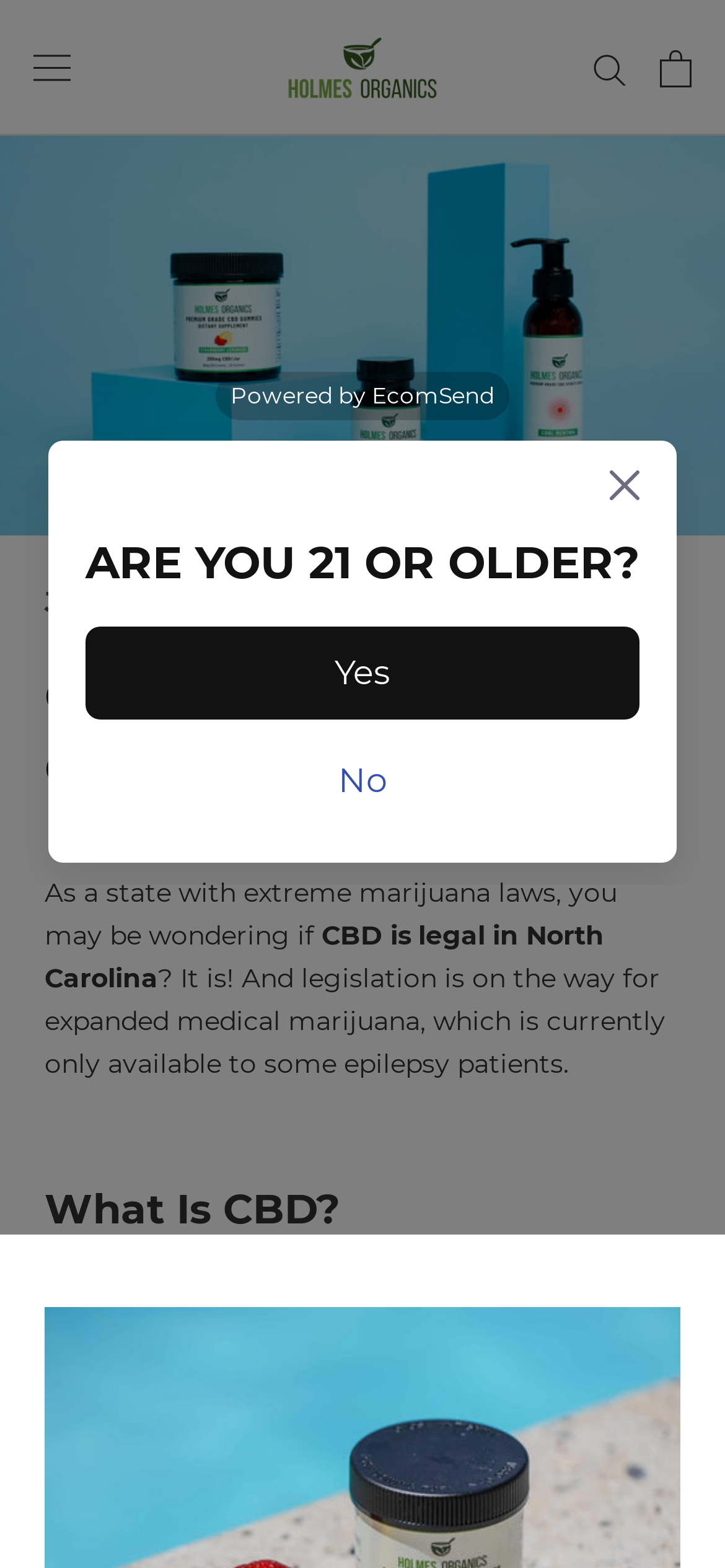What is the current date mentioned on the webpage?
Utilize the image to construct a detailed and well-explained answer.

The current date mentioned on the webpage is located in the header section, and it is a static text that reads 'July 19, 2021'.